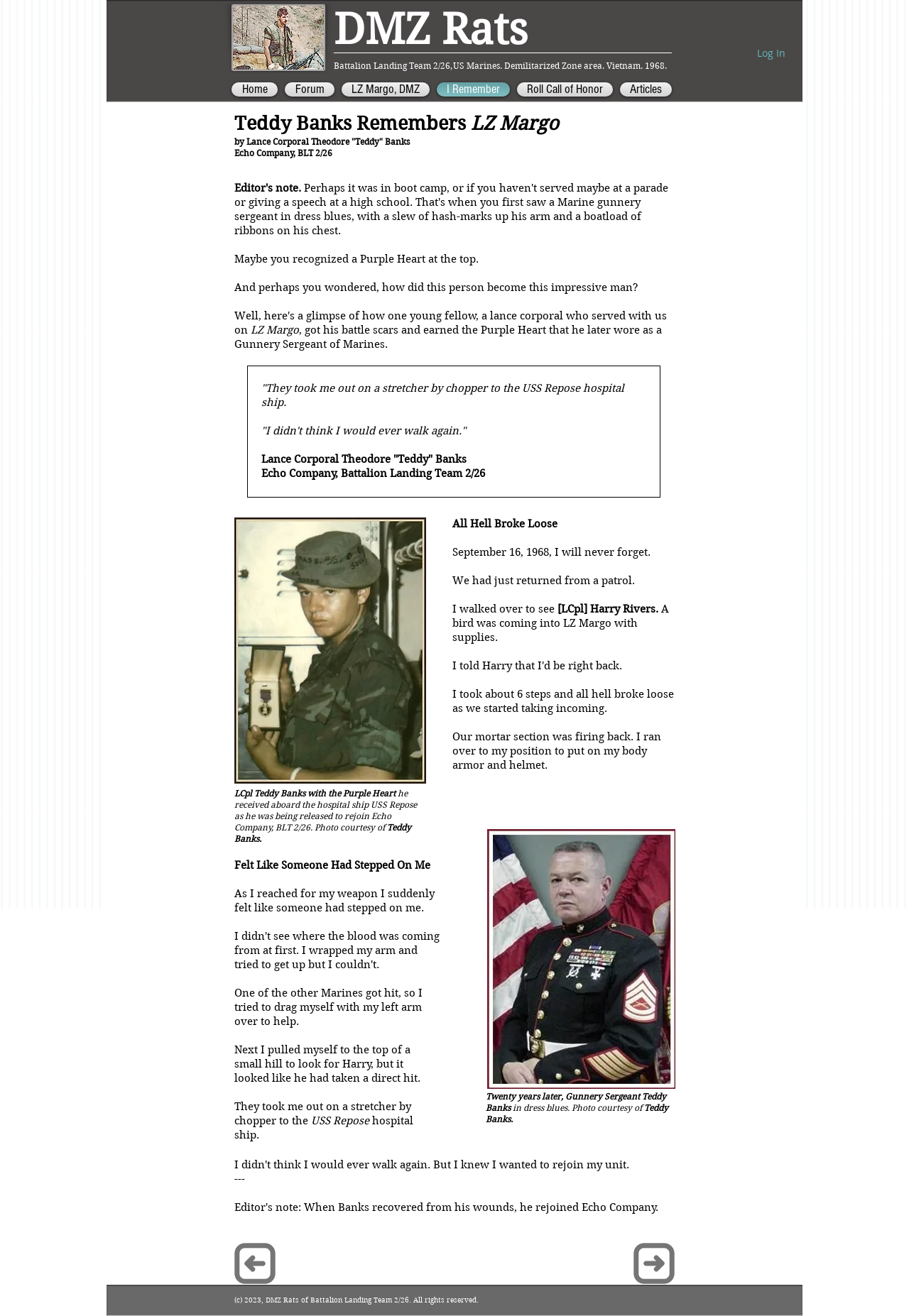Identify the bounding box coordinates of the part that should be clicked to carry out this instruction: "Click Right Arrow".

[0.696, 0.944, 0.743, 0.976]